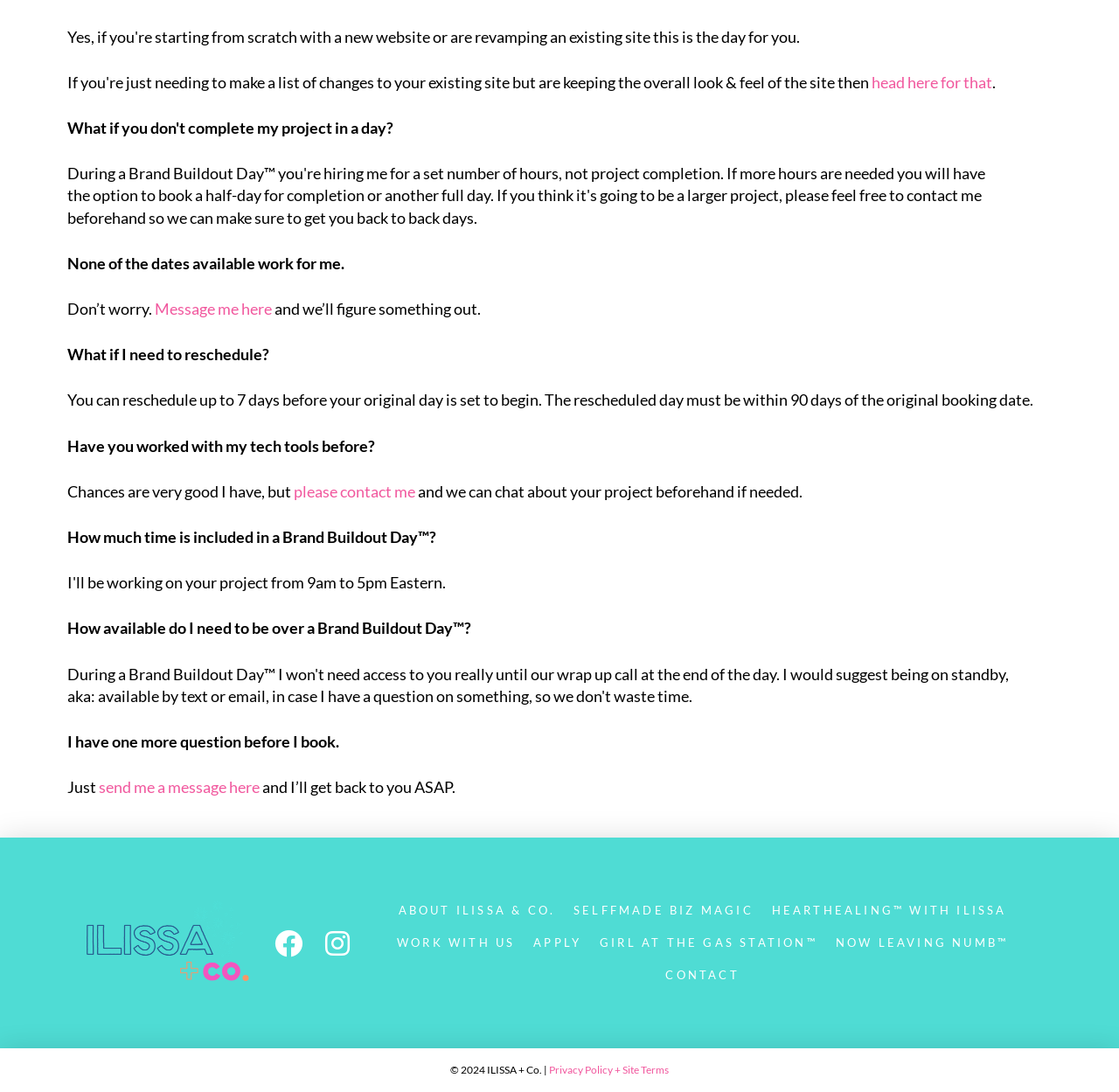Respond to the question below with a single word or phrase:
How can I contact the author if I have a question?

send a message